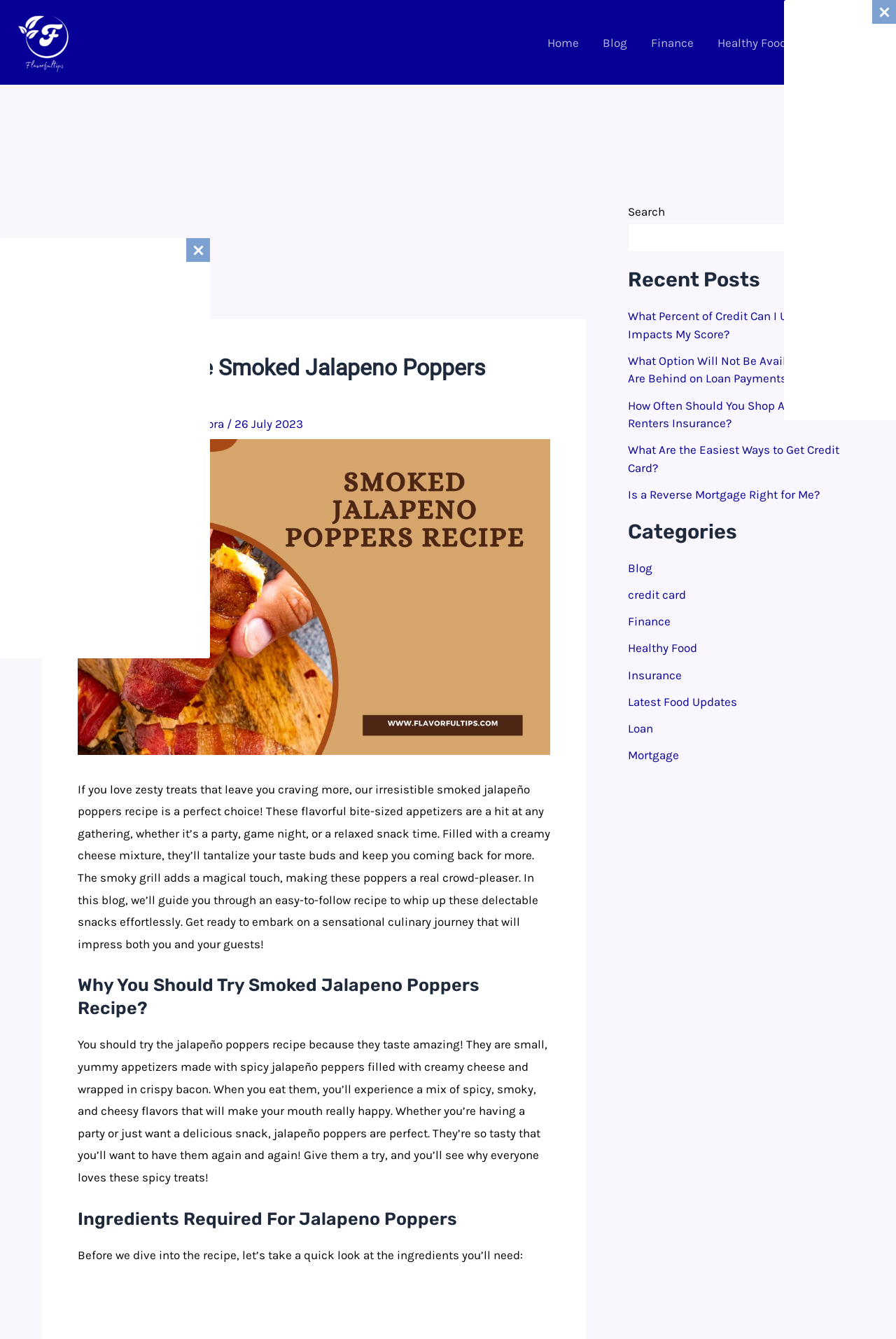Using the provided description parent_node: Search name="s", find the bounding box coordinates for the UI element. Provide the coordinates in (top-left x, top-left y, bottom-right x, bottom-right y) format, ensuring all values are between 0 and 1.

[0.701, 0.167, 0.877, 0.188]